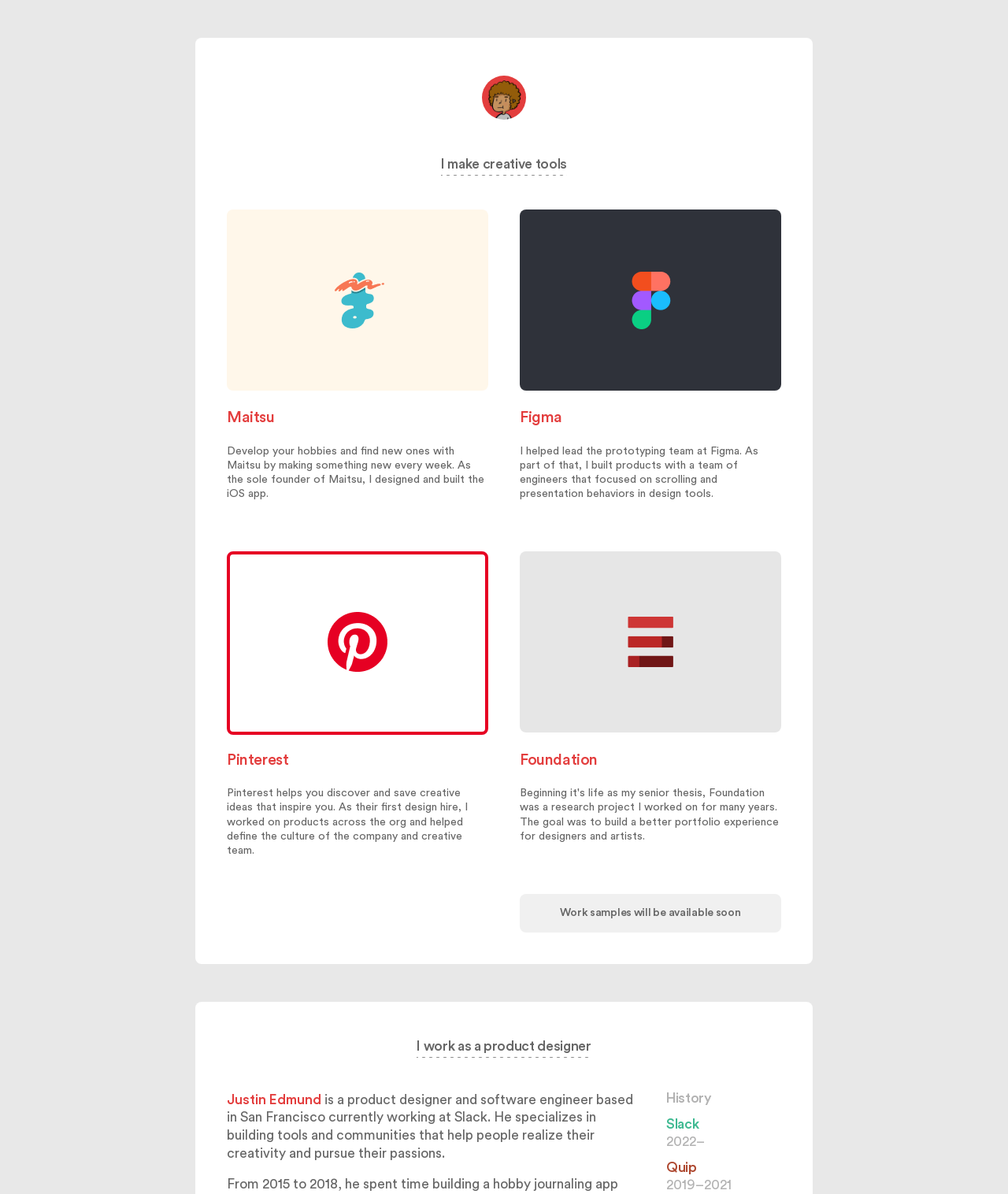Using the details from the image, please elaborate on the following question: What is the name of the company where Justin Edmund currently works?

I inferred this answer by reading the static text at the bottom of the webpage, which states that Justin Edmund is currently working at Slack.